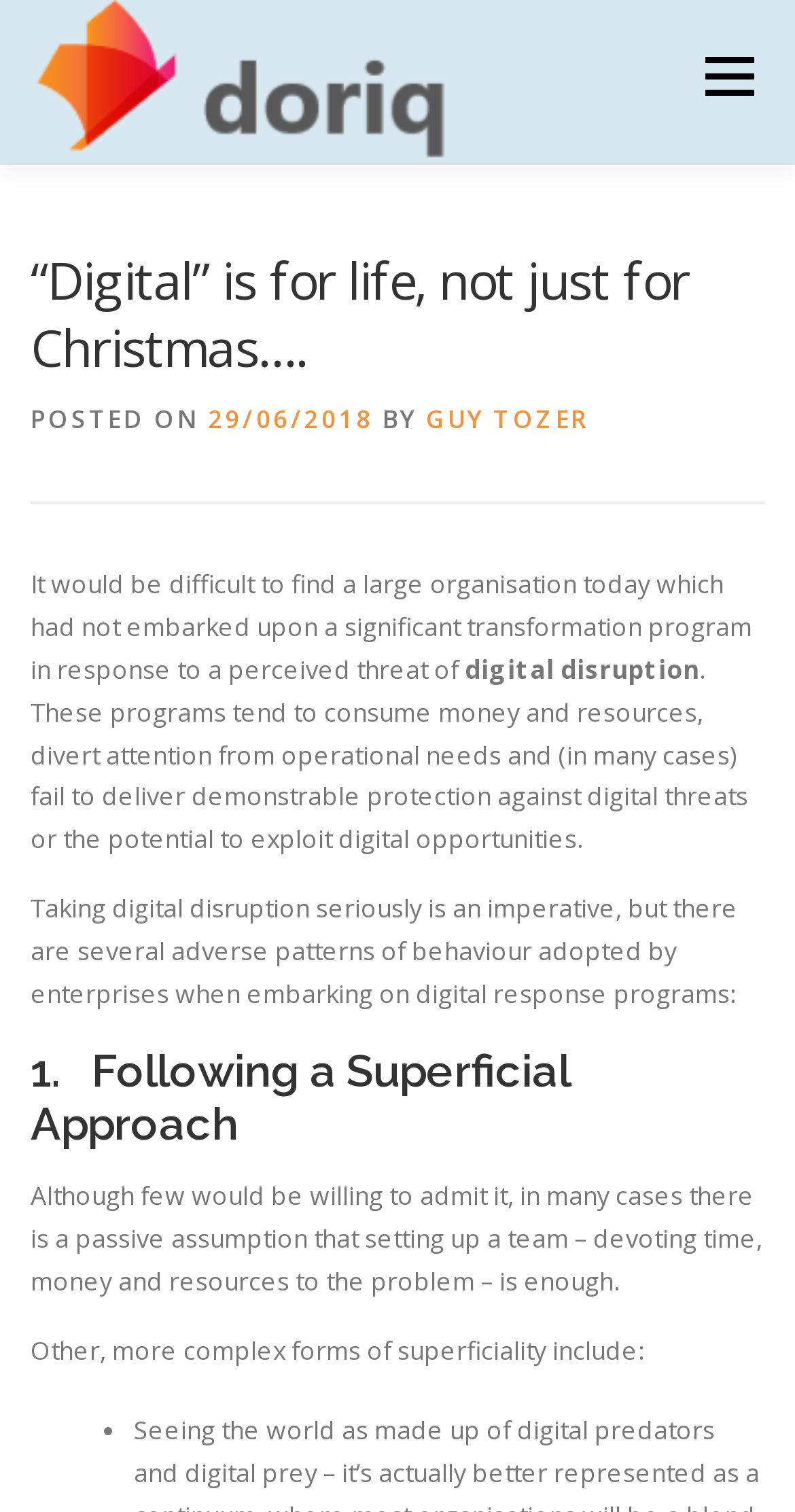Provide your answer in a single word or phrase: 
Who is the author of the article?

Guy Tozer